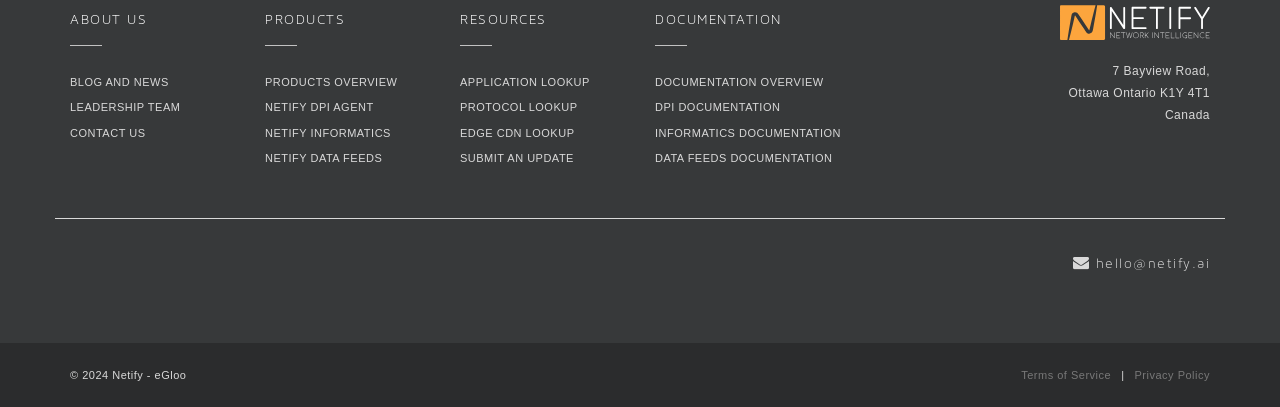What is the address of the company?
Answer with a single word or phrase by referring to the visual content.

7 Bayview Road, Ottawa Ontario K1Y 4T1, Canada